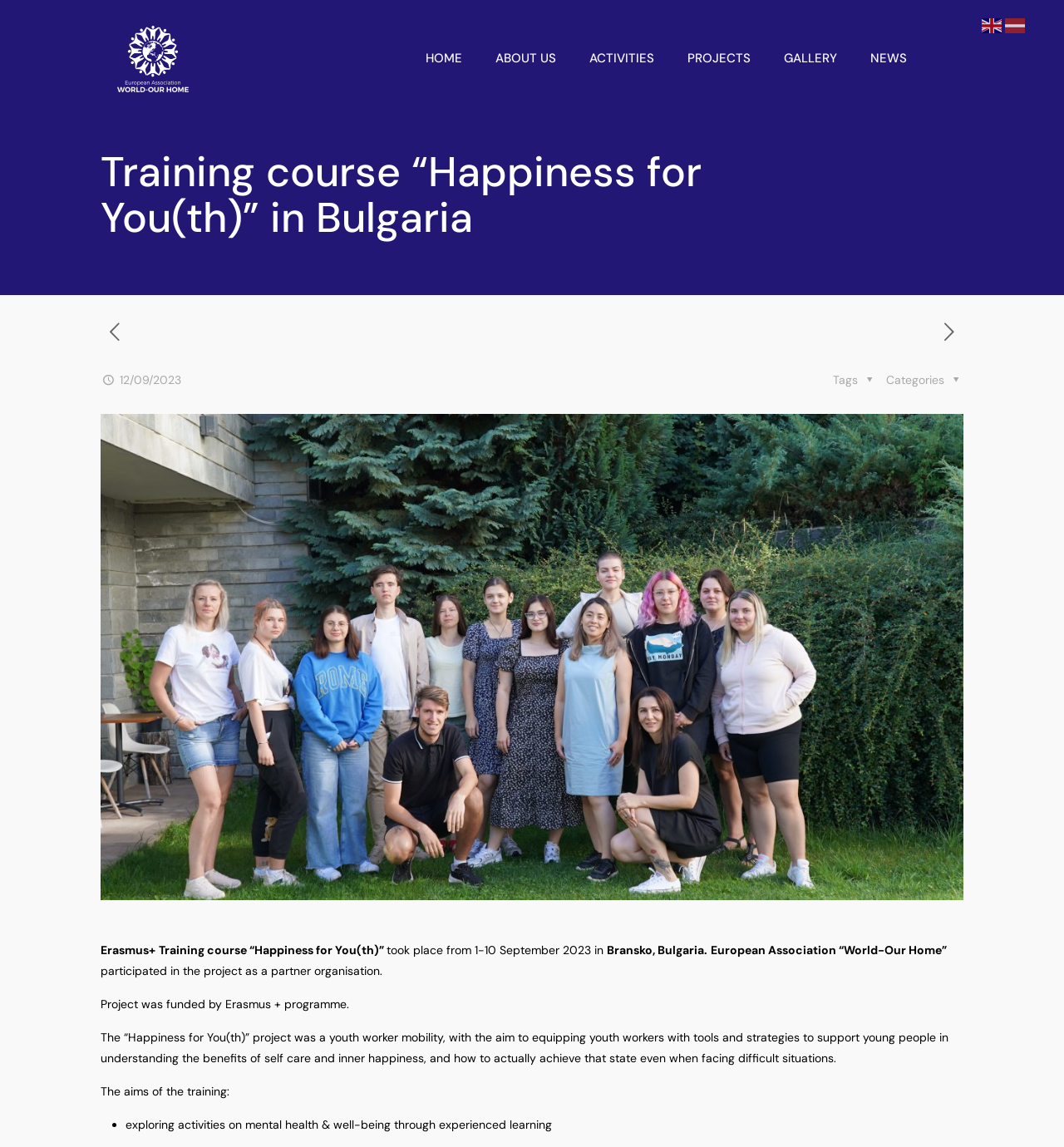Answer the question in a single word or phrase:
What is the date of the training course 'Happiness for You(th)'?

1-10 September 2023